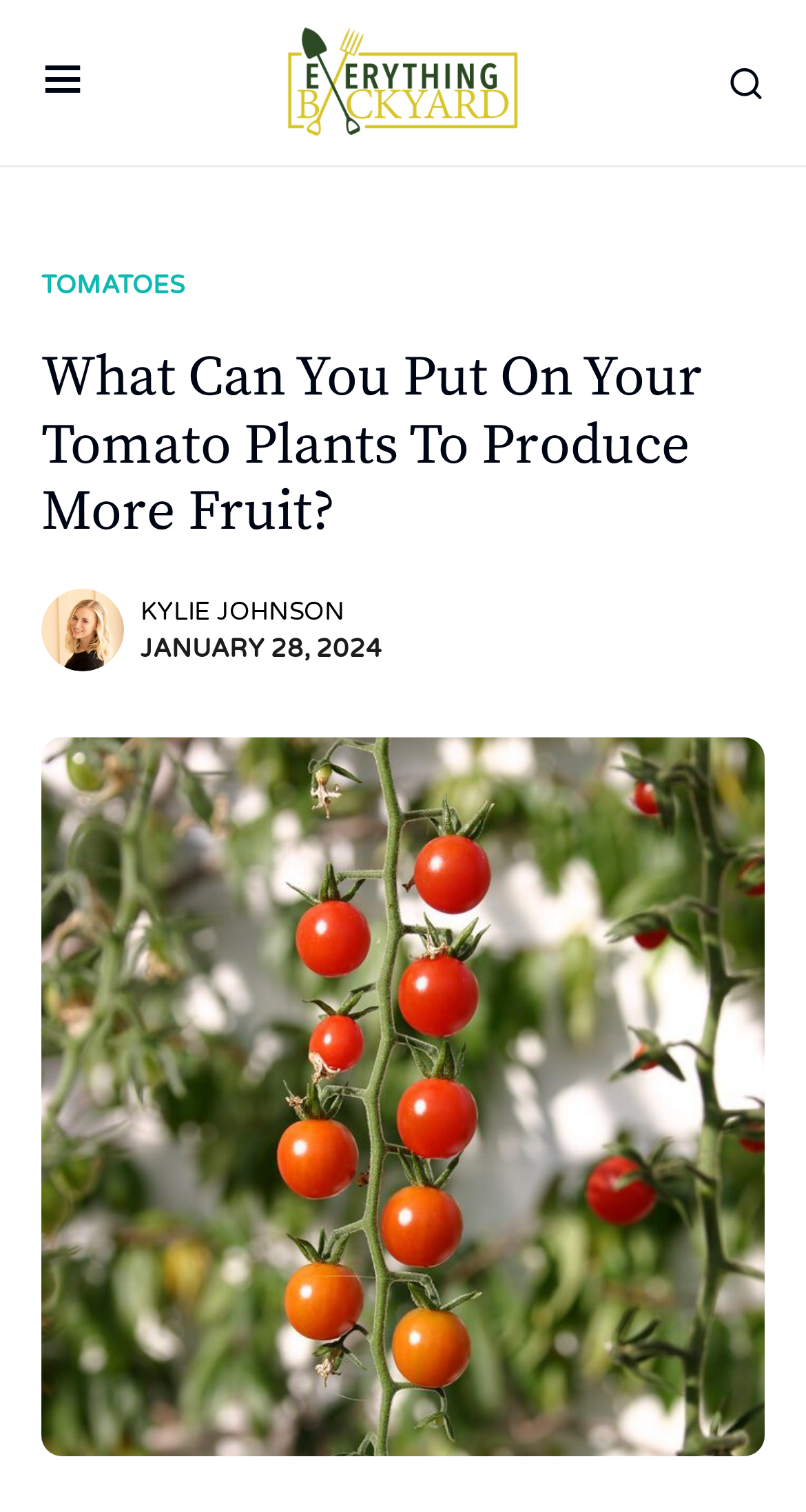Find the bounding box coordinates for the UI element whose description is: "parent_node: KYLIE JOHNSON". The coordinates should be four float numbers between 0 and 1, in the format [left, top, right, bottom].

[0.051, 0.389, 0.154, 0.444]